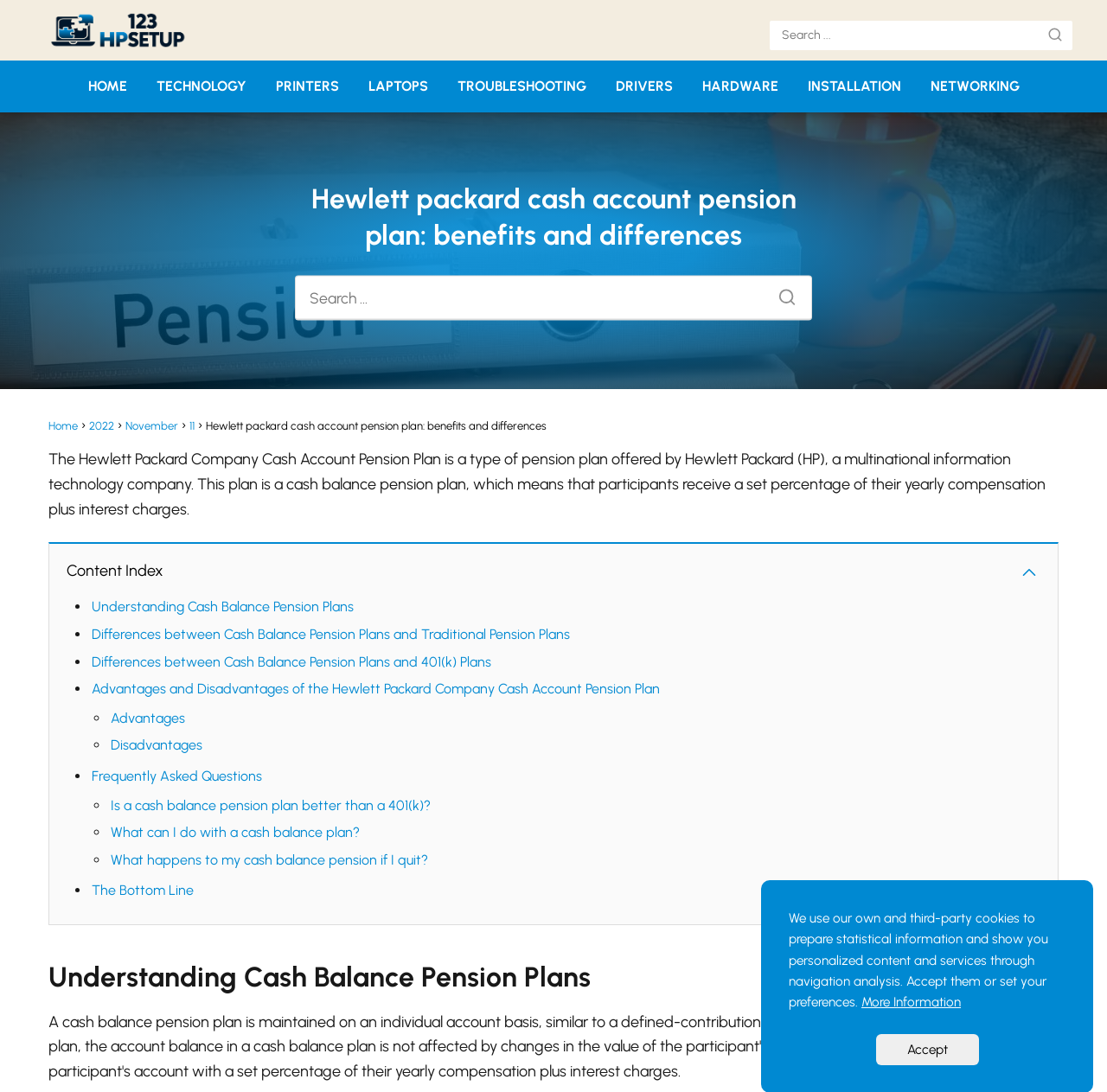Please give the bounding box coordinates of the area that should be clicked to fulfill the following instruction: "Read about understanding cash balance pension plans". The coordinates should be in the format of four float numbers from 0 to 1, i.e., [left, top, right, bottom].

[0.083, 0.548, 0.32, 0.563]